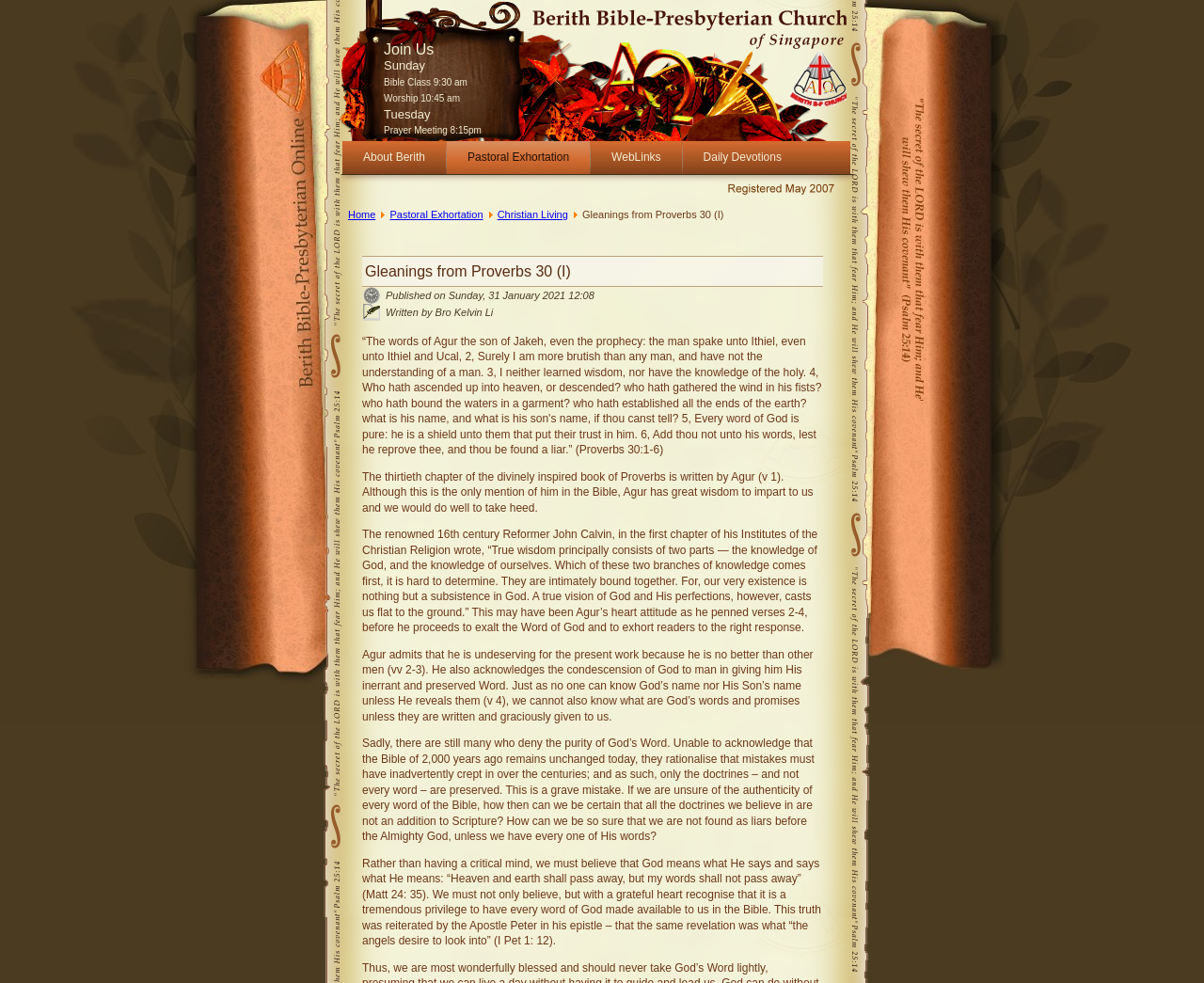Articulate a complete and detailed caption of the webpage elements.

The webpage is about Berith Bible-Presbyterian Church. At the top, there is a section with information about the church's schedule, including "Join Us", "Sunday" with Bible class and worship times, "Tuesday" with a prayer meeting time, and links to "About Berith", "Pastoral Exhortation", "WebLinks", and "Daily Devotions".

Below this section, there is a navigation menu with links to "Home", "Pastoral Exhortation", "Christian Living", and "Gleanings from Proverbs 30 (I)", which is the main content of the page.

The main content is an article titled "Gleanings from Proverbs 30 (I)" with a heading and a publication date of Sunday, 31 January 2021. The article is written by Bro Kelvin Li and consists of several paragraphs discussing the wisdom of Agur from the book of Proverbs. The text explores the importance of knowing God and oneself, and the significance of the Word of God.

The article is divided into sections, each discussing a different aspect of Agur's wisdom, including his humility, the condescension of God, and the importance of believing in the purity of God's Word. The text also references other biblical passages, such as Matthew 24:35 and 1 Peter 1:12, to support its arguments.

Overall, the webpage appears to be a blog or article page from the church's website, featuring a devotional article on a biblical topic.